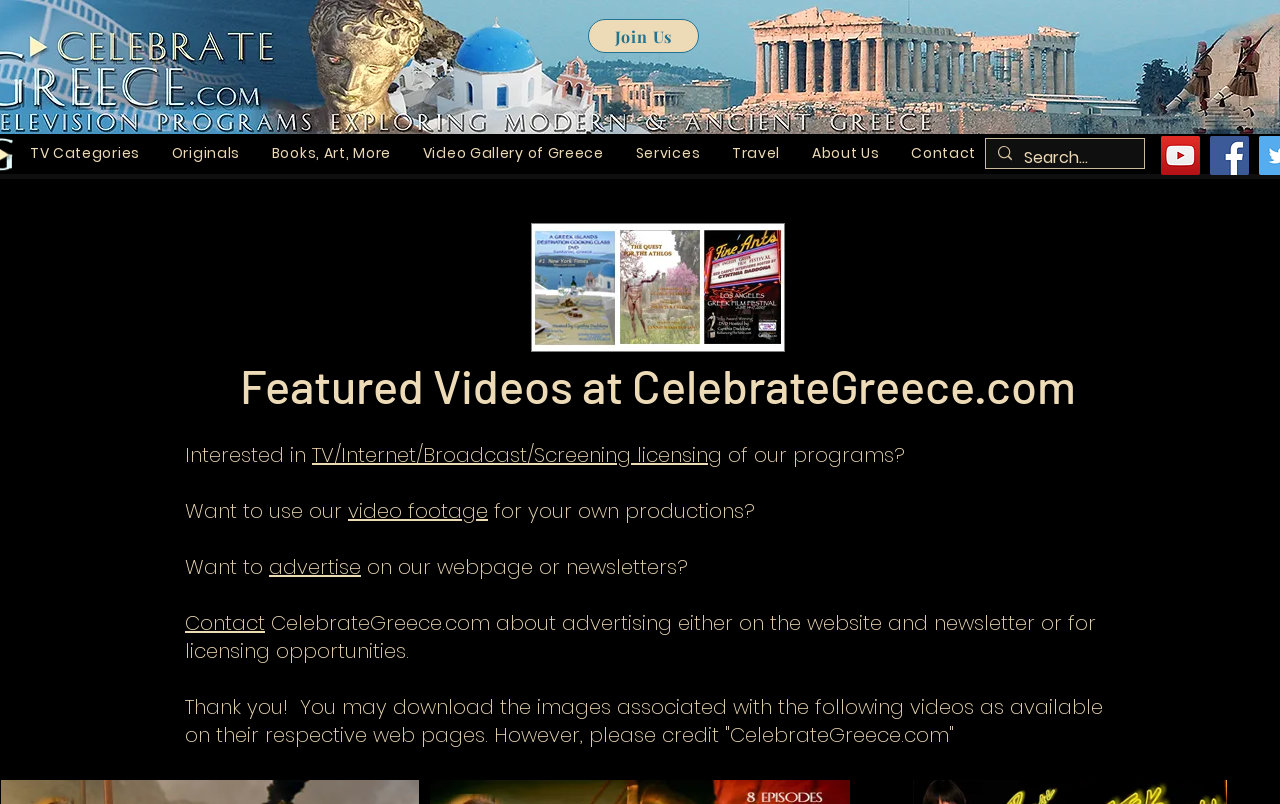Given the element description Books, Art, More, identify the bounding box coordinates for the UI element on the webpage screenshot. The format should be (top-left x, top-left y, bottom-right x, bottom-right y), with values between 0 and 1.

[0.202, 0.172, 0.316, 0.21]